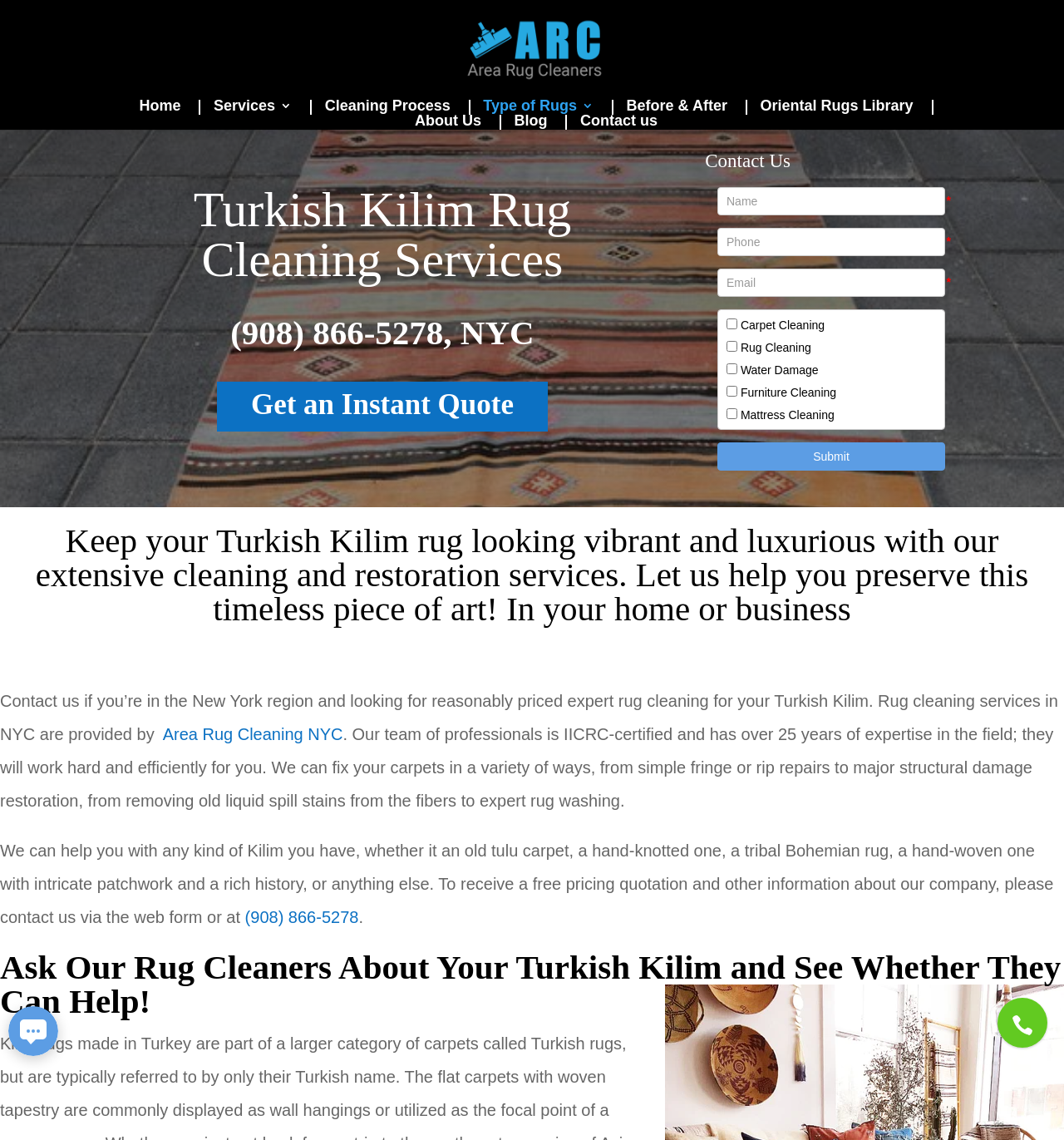Find the bounding box coordinates of the element you need to click on to perform this action: 'Learn more about cleaning process'. The coordinates should be represented by four float values between 0 and 1, in the format [left, top, right, bottom].

[0.297, 0.088, 0.423, 0.101]